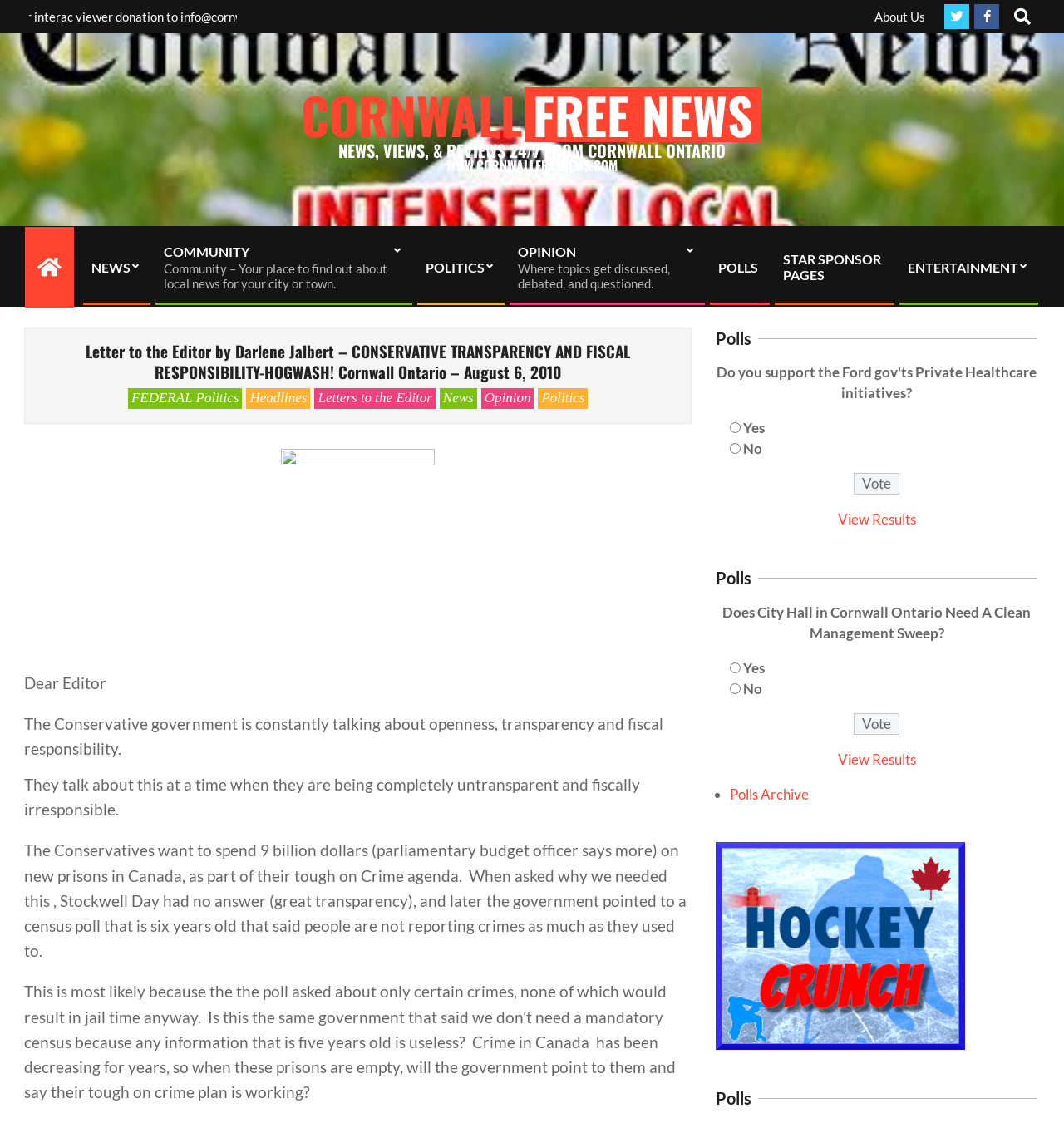Please identify the bounding box coordinates of the element's region that needs to be clicked to fulfill the following instruction: "Vote in the poll". The bounding box coordinates should consist of four float numbers between 0 and 1, i.e., [left, top, right, bottom].

[0.802, 0.421, 0.845, 0.441]